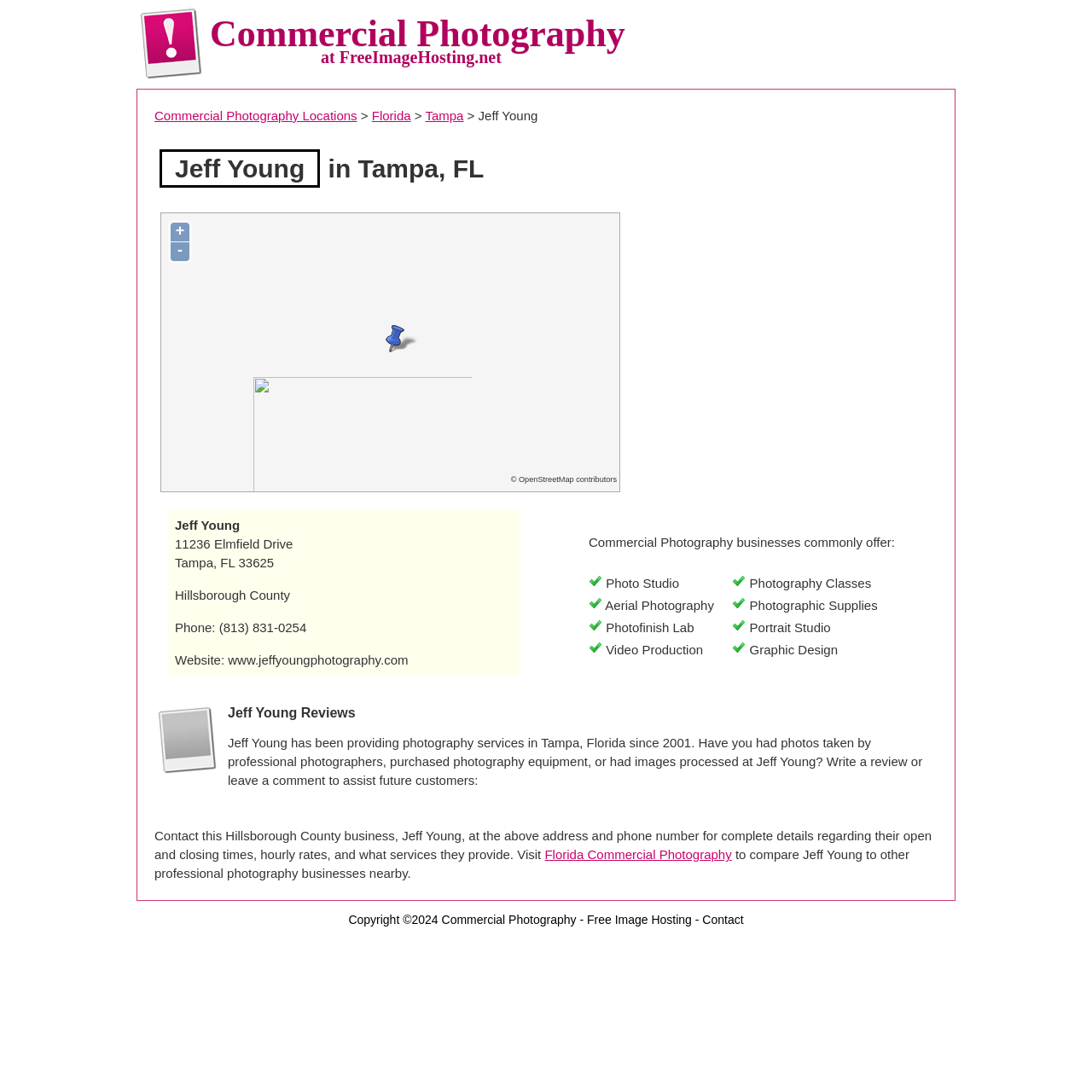Pinpoint the bounding box coordinates of the element you need to click to execute the following instruction: "Visit Jeff Young's website". The bounding box should be represented by four float numbers between 0 and 1, in the format [left, top, right, bottom].

[0.154, 0.59, 0.477, 0.62]